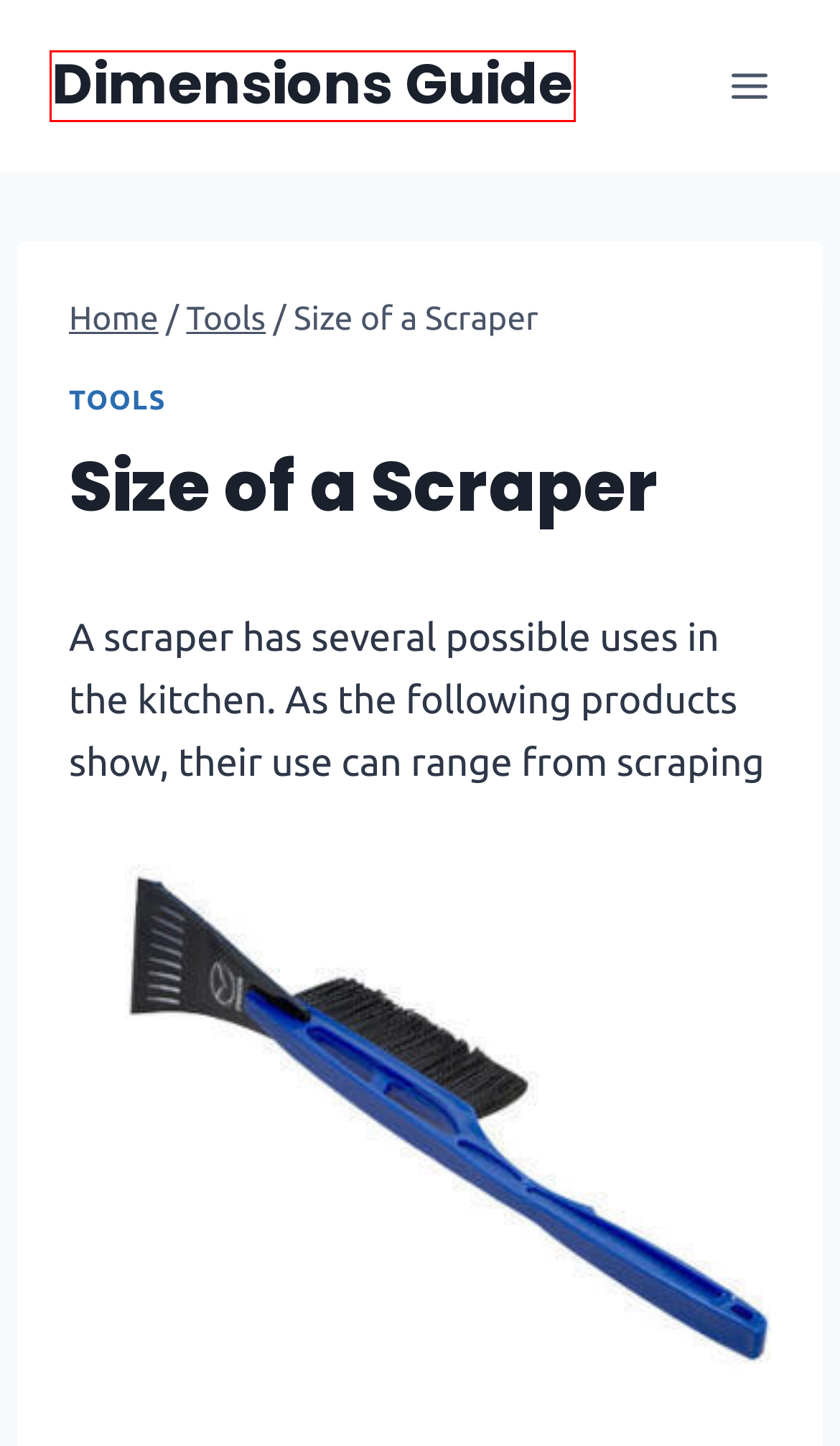You are given a screenshot depicting a webpage with a red bounding box around a UI element. Select the description that best corresponds to the new webpage after clicking the selected element. Here are the choices:
A. Tools Archives - Dimensions Guide
B. Most Populated Countries - Dimensions Guide
C. Dynamic Splint Dimensions - Dimensions Guide
D. Terms of Use - Dimensions Guide
E. Rechargeable Battery Sizes - Dimensions Guide
F. Dimensions Guide - Because Size Matters
G. Privacy Policy - Dimensions Guide
H. Dimensions of a Front Shovel - Dimensions Guide

F